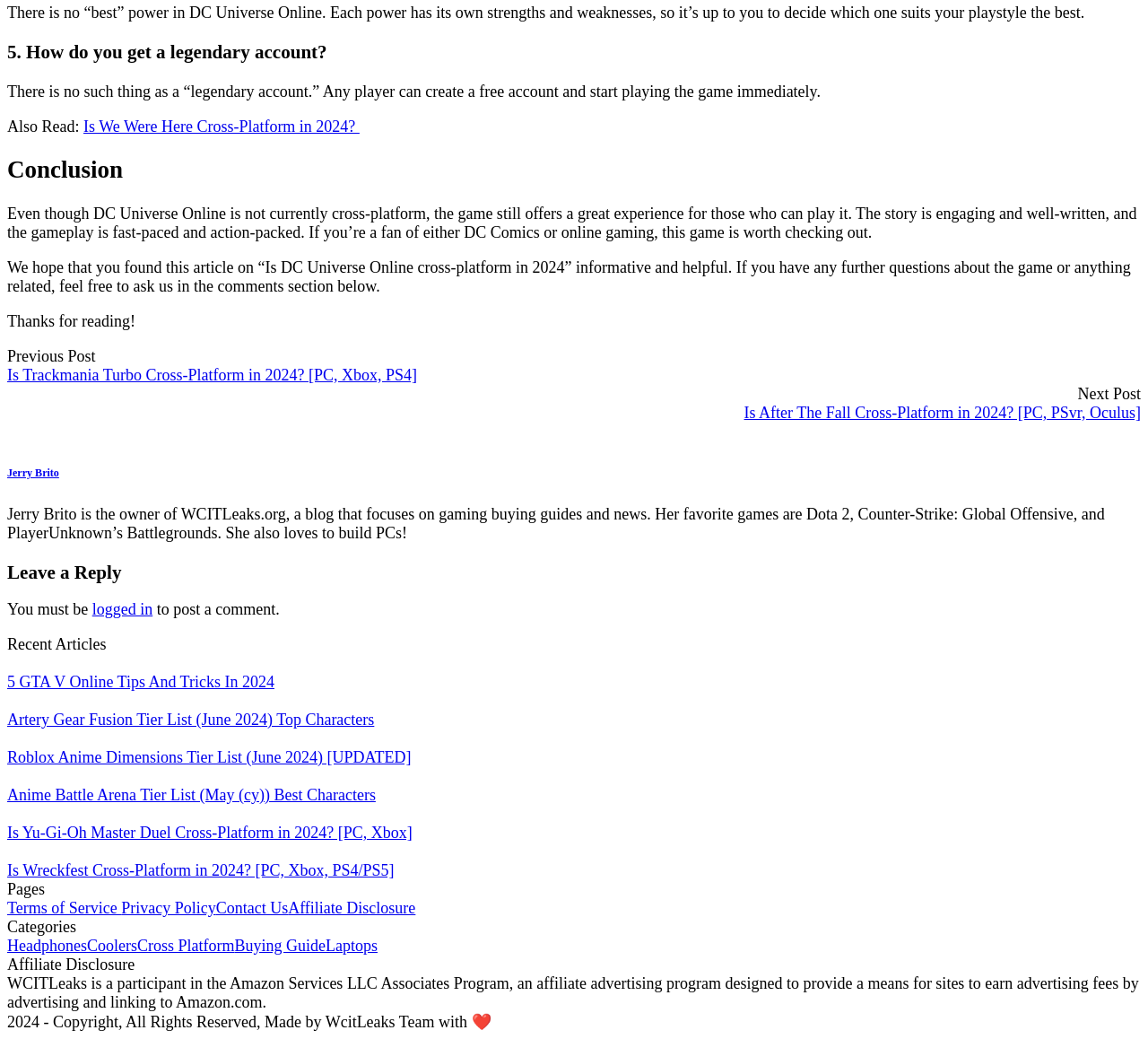Locate the bounding box coordinates of the area that needs to be clicked to fulfill the following instruction: "View the previous post". The coordinates should be in the format of four float numbers between 0 and 1, namely [left, top, right, bottom].

[0.006, 0.334, 0.083, 0.351]